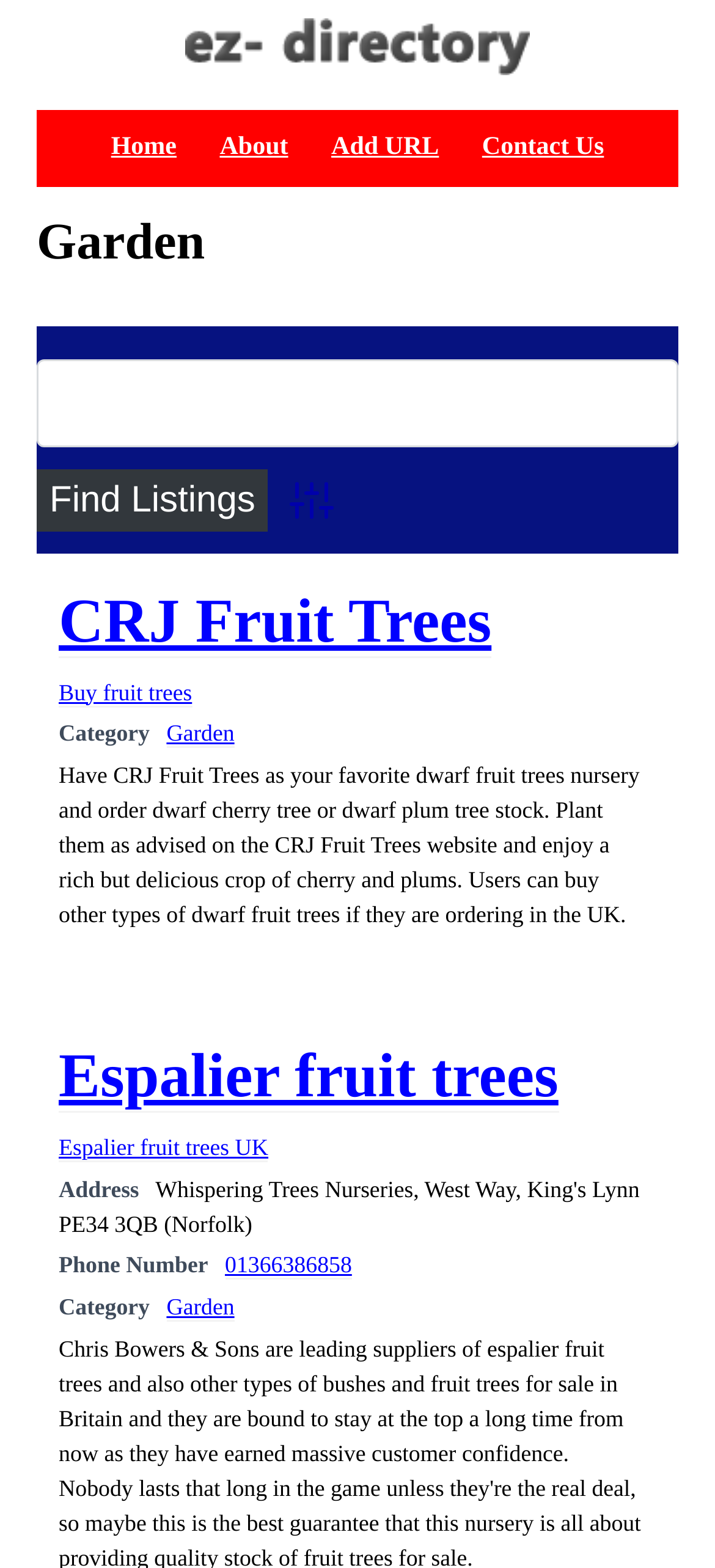Answer the following query concisely with a single word or phrase:
What is the category of CRJ Fruit Trees?

Garden